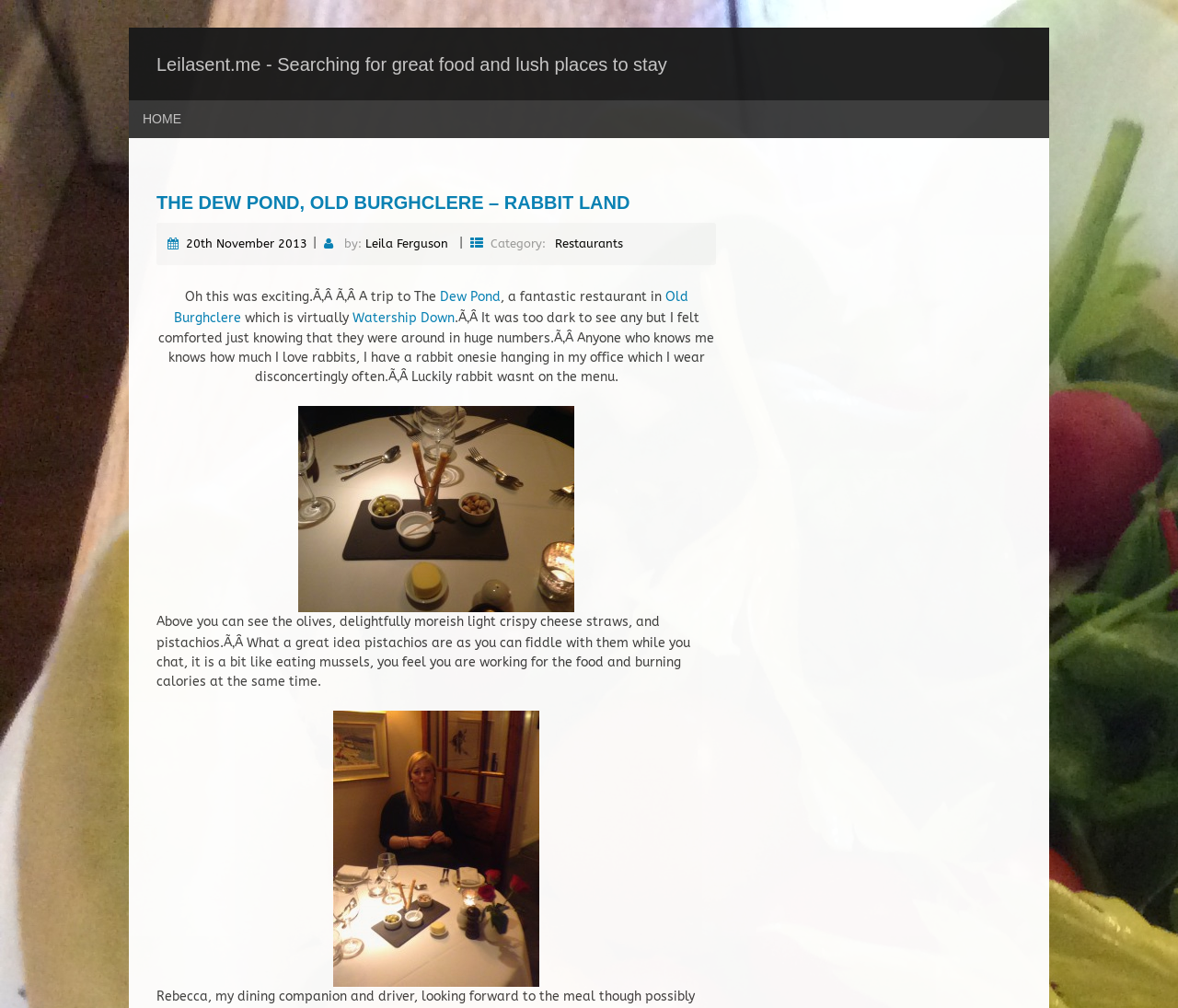Respond to the following query with just one word or a short phrase: 
What is the author's favorite animal?

Rabbits